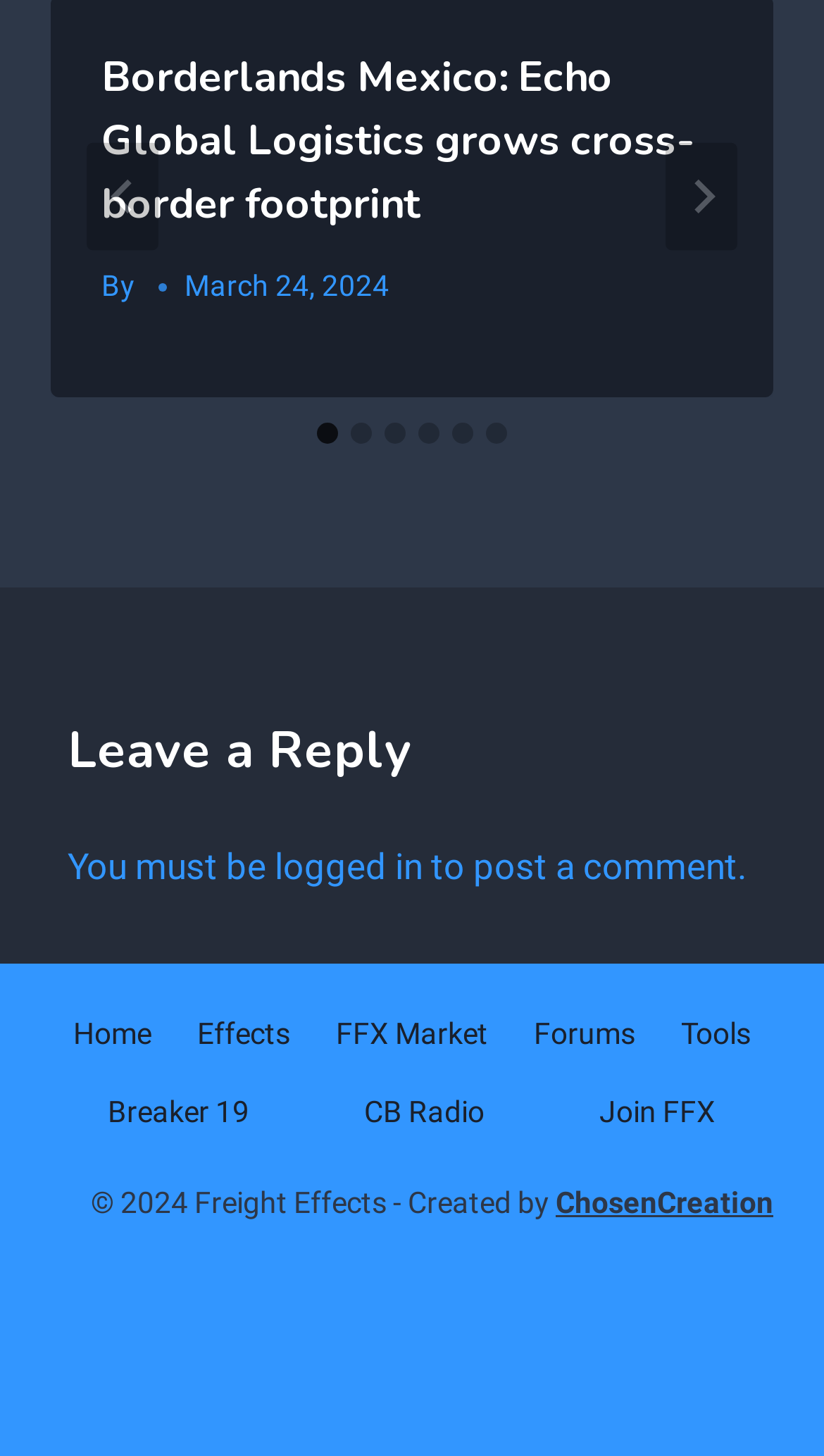Carefully examine the image and provide an in-depth answer to the question: What is the copyright year?

I found the StaticText element with the text '© 2024 Freight Effects - Created by', which indicates the copyright year is 2024.